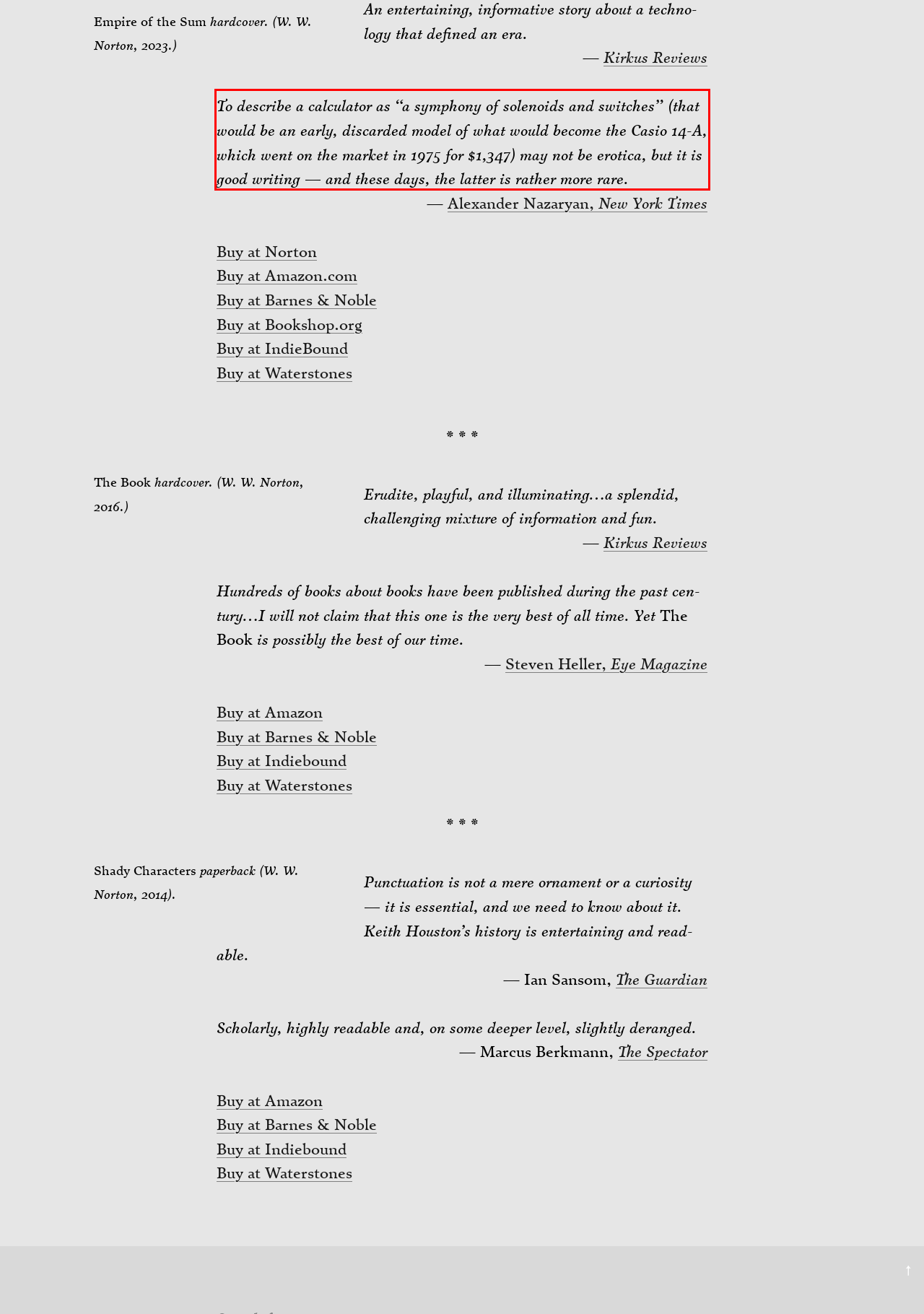Identify the red bounding box in the webpage screenshot and perform OCR to generate the text content enclosed.

To de­scribe a cal­cu­lator as “a sym­phony of solen­oids and switches” (that would be an early, dis­carded model of what would be­come the Ca­sio 14-A, which went on the mar­ket in 1975 for $1,347) may not be erot­ica, but it is good writ­ing — and these days, the lat­ter is rather more rare.